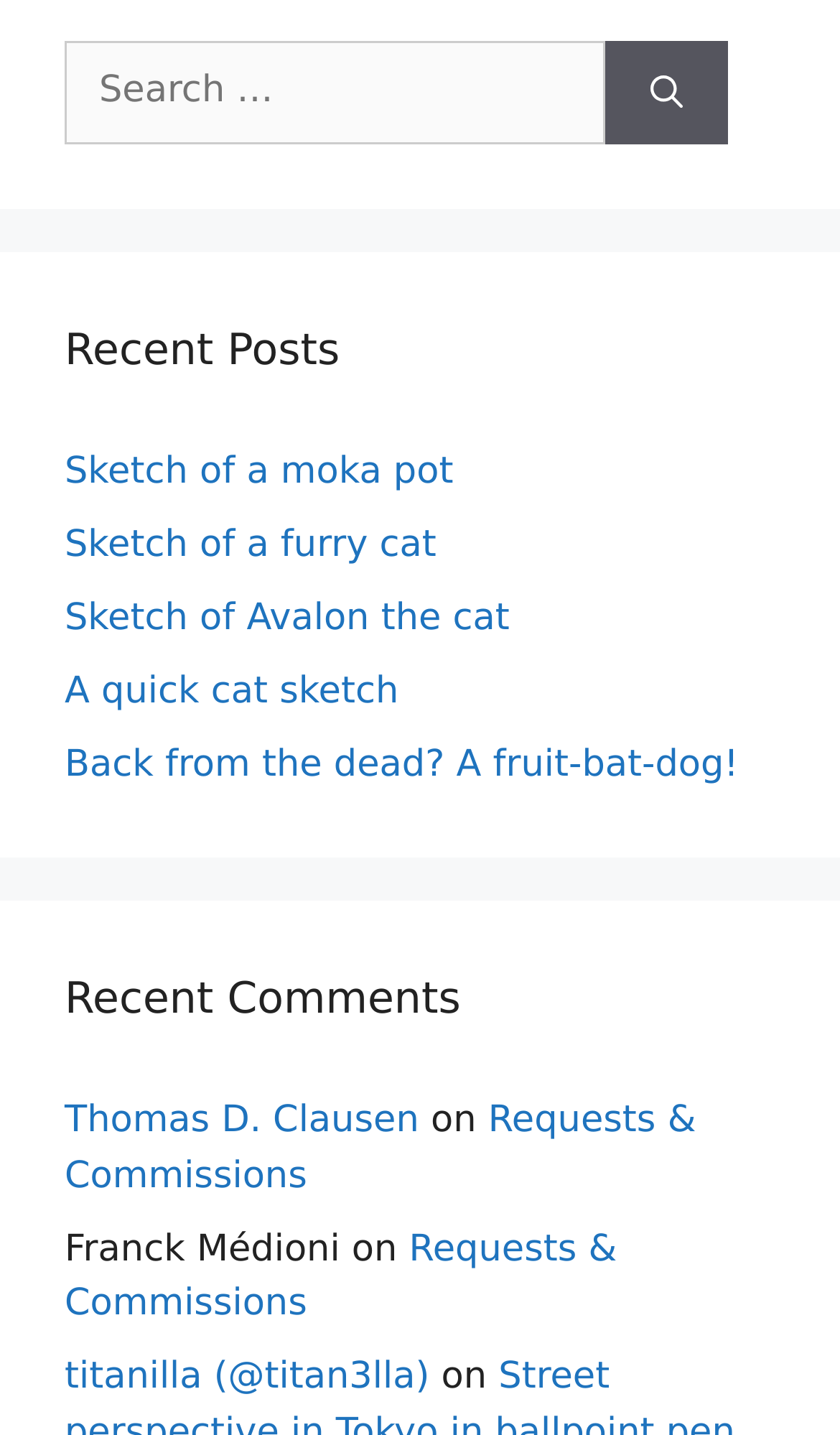What is the bounding box coordinate of the 'Search' button?
Look at the screenshot and respond with one word or a short phrase.

[0.721, 0.029, 0.867, 0.101]